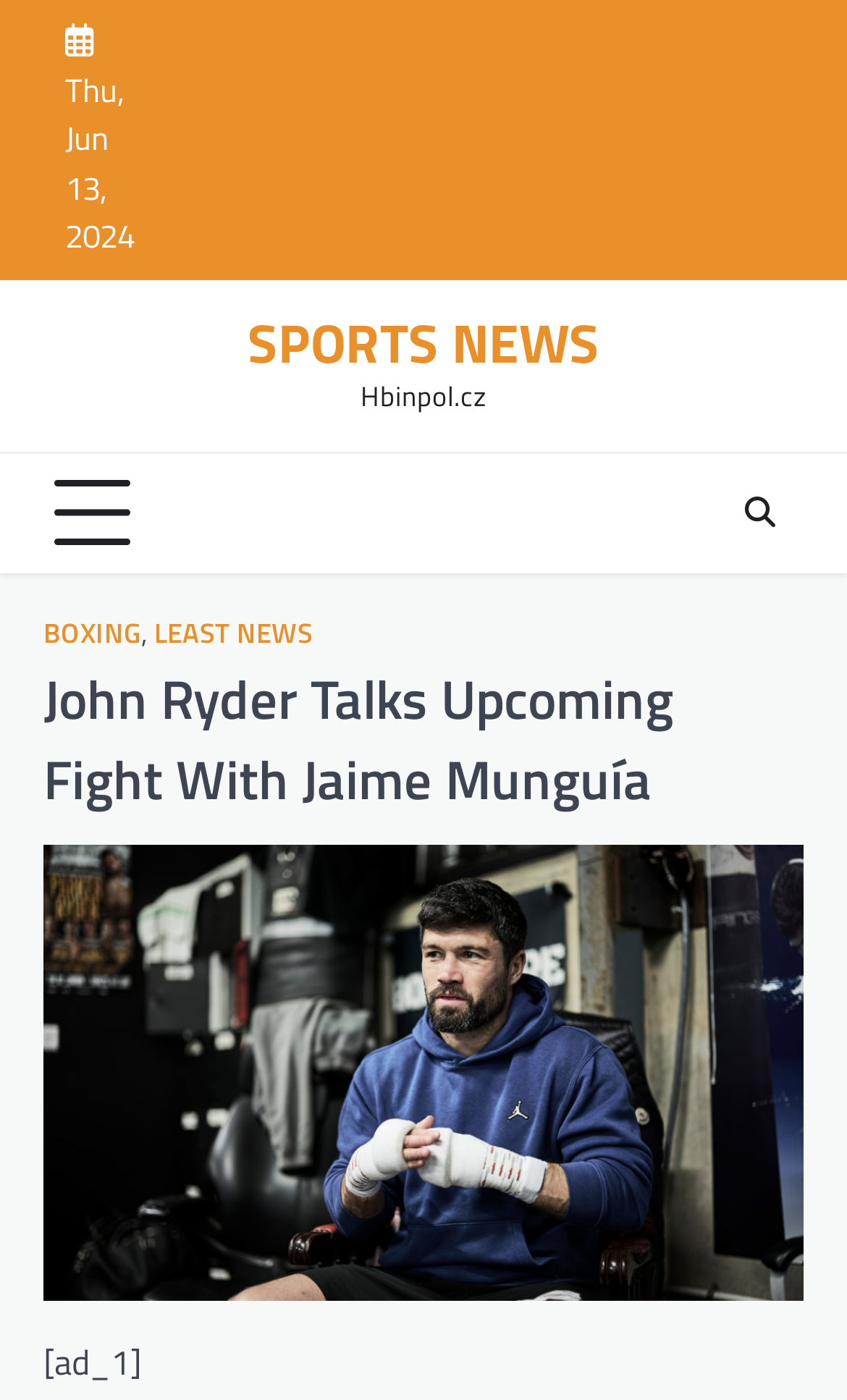Answer the question with a single word or phrase: 
What is the topic of the main article on the webpage?

John Ryder's upcoming fight